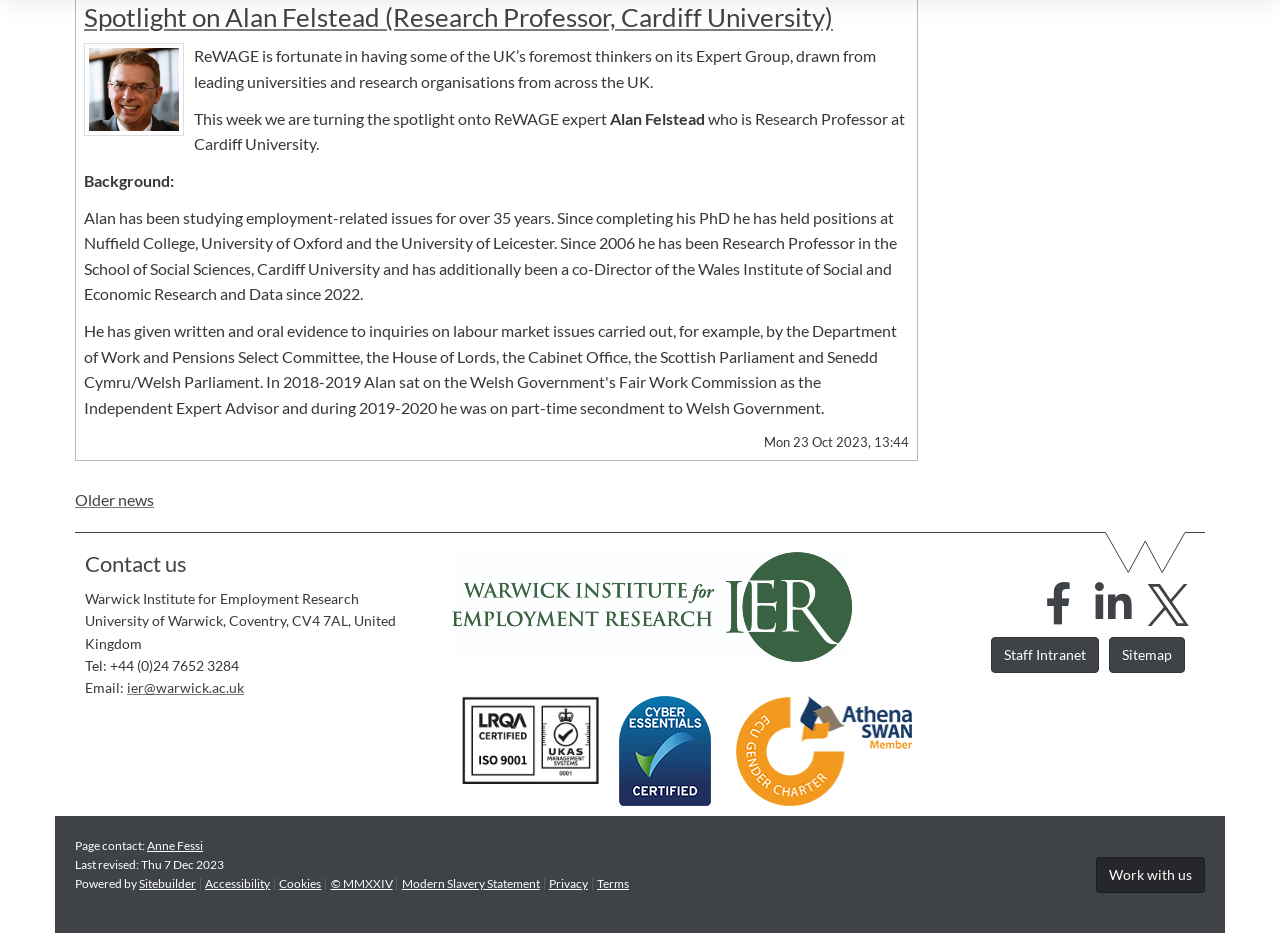Find the bounding box coordinates of the clickable element required to execute the following instruction: "View older news". Provide the coordinates as four float numbers between 0 and 1, i.e., [left, top, right, bottom].

[0.059, 0.525, 0.12, 0.545]